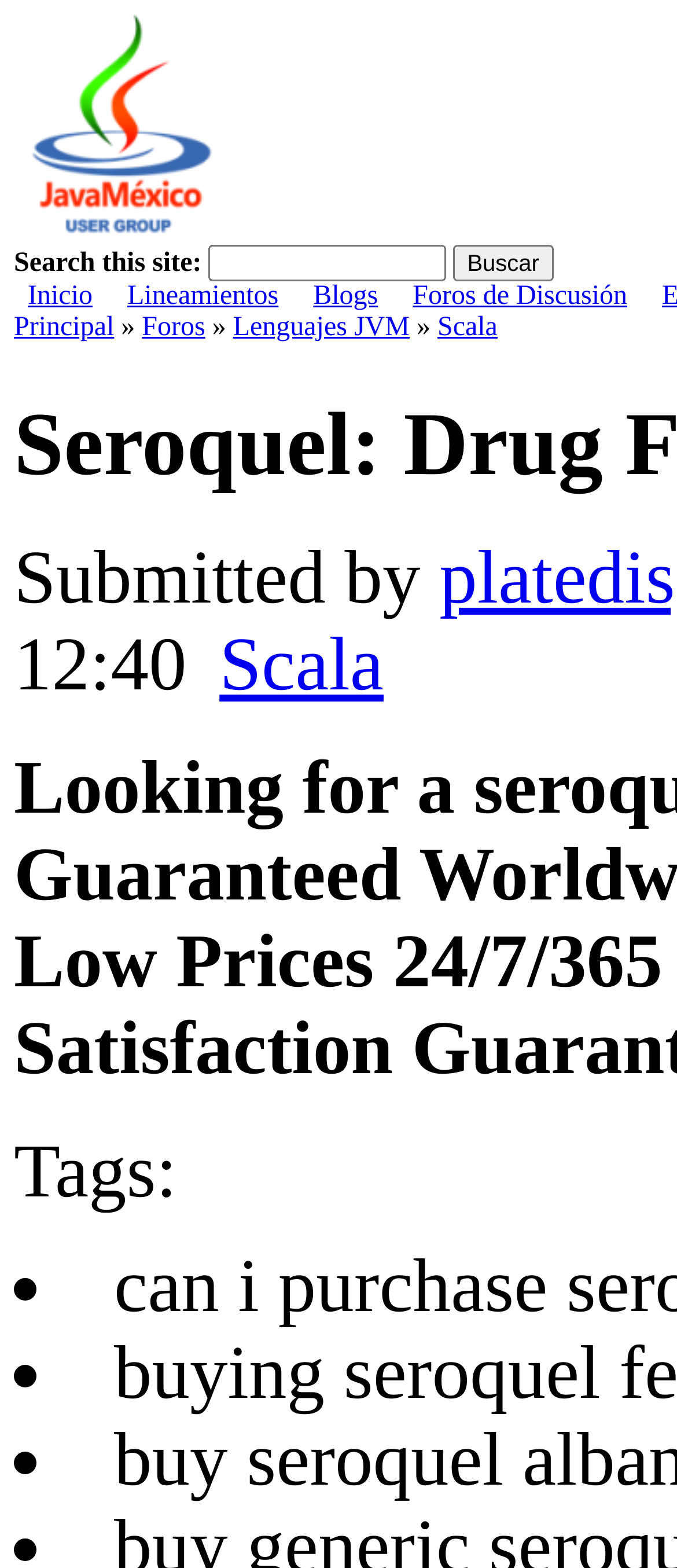Respond to the following query with just one word or a short phrase: 
What is the purpose of the 'Tags:' section?

To display tags